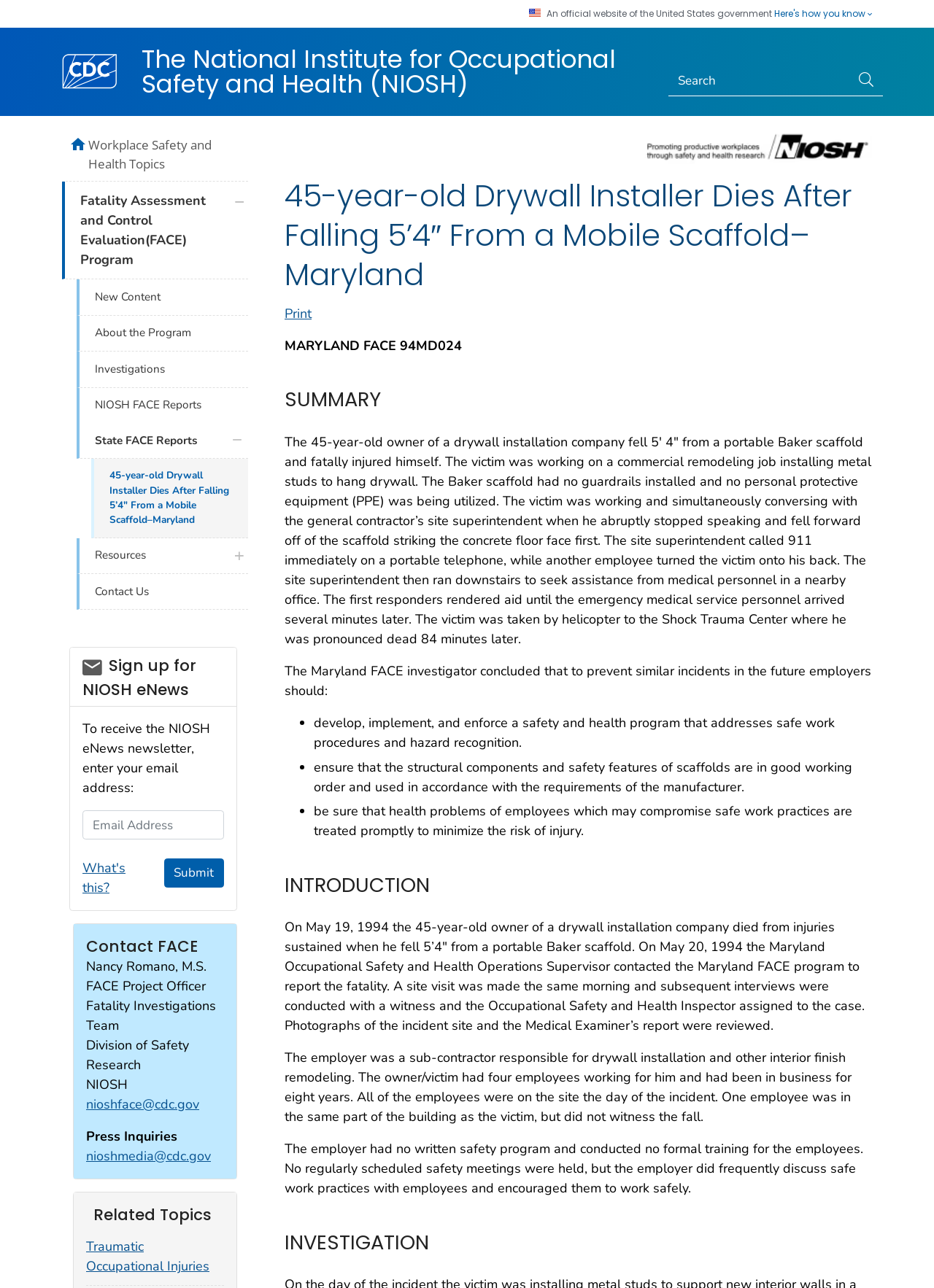What is the logo of the organization on the top left?
Refer to the screenshot and answer in one word or phrase.

CDC Logo